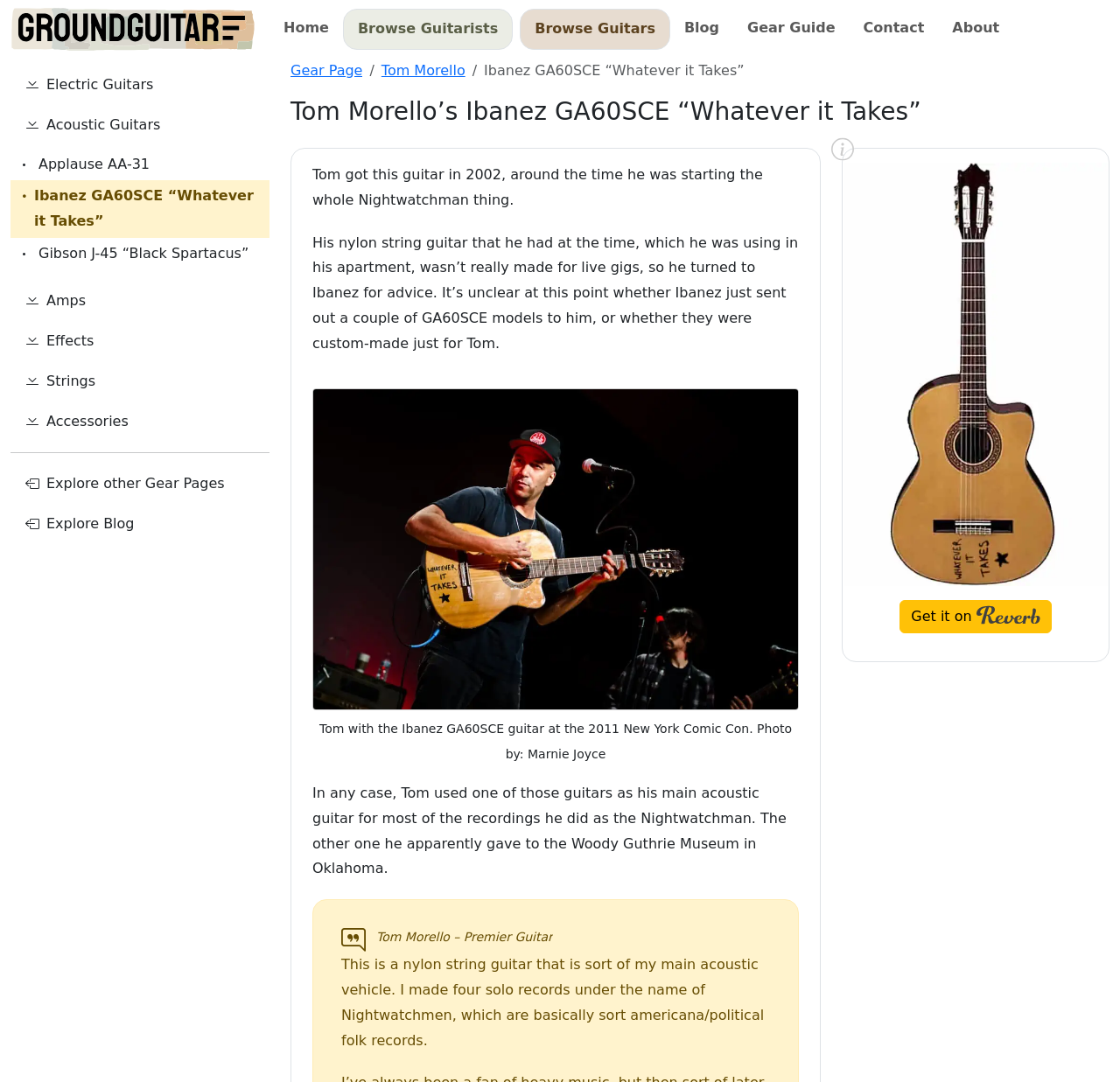Find the bounding box coordinates for the UI element whose description is: "Get it on". The coordinates should be four float numbers between 0 and 1, in the format [left, top, right, bottom].

[0.803, 0.555, 0.939, 0.585]